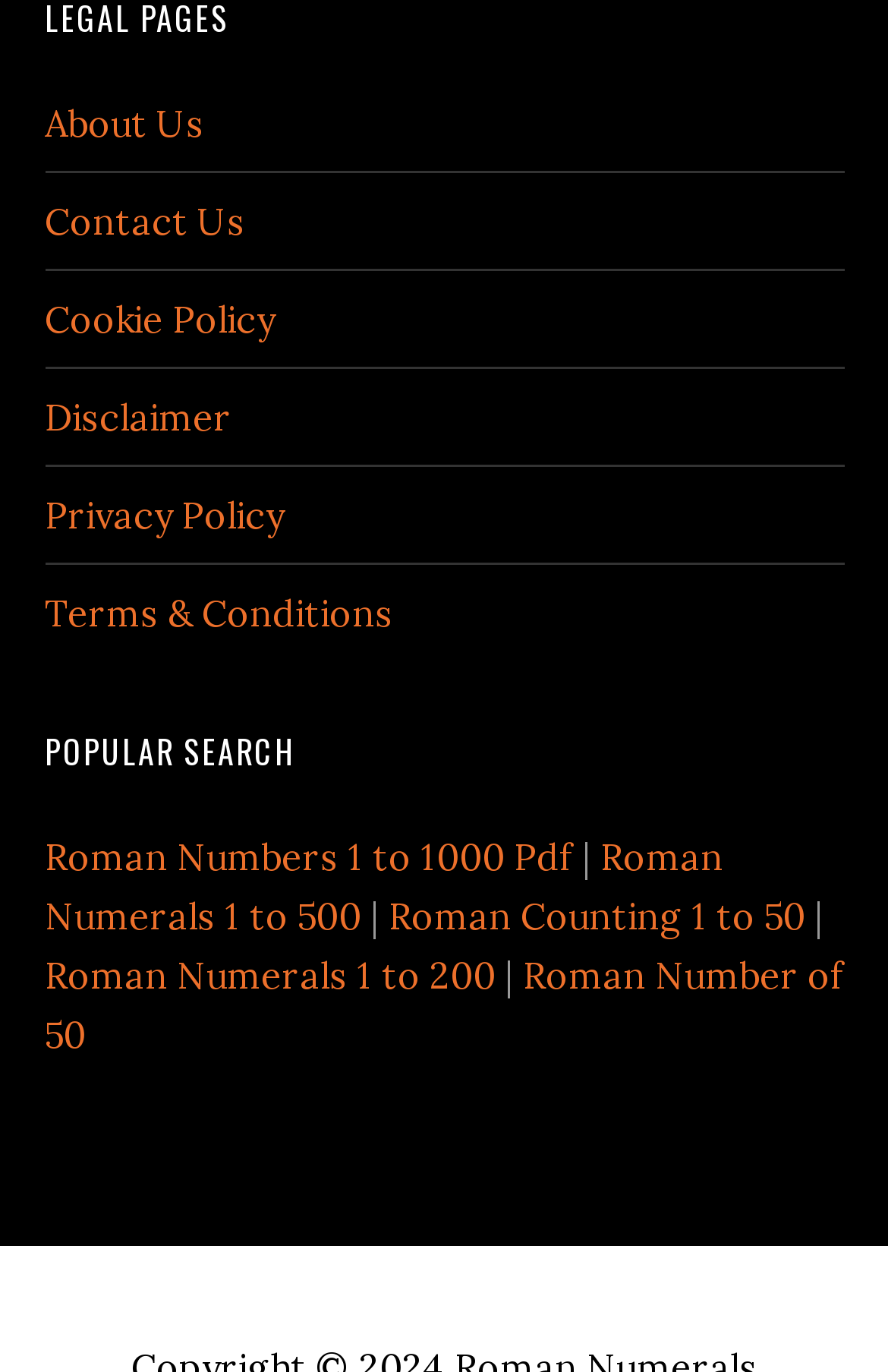Give a one-word or short-phrase answer to the following question: 
Is there a specific section for 'Terms & Conditions' on the webpage?

Yes